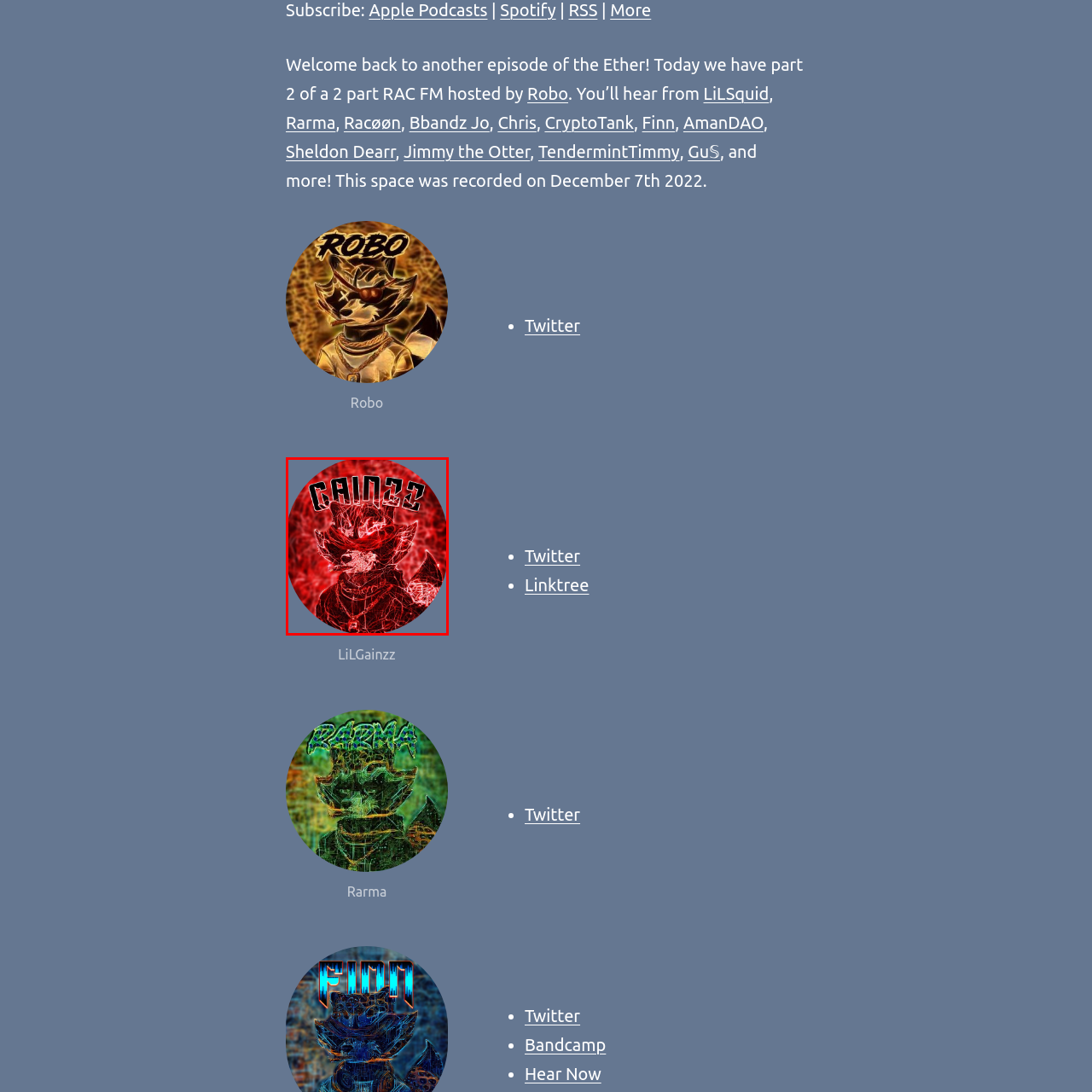Focus on the highlighted area in red, What are the dominant colors in the image? Answer using a single word or phrase.

Red and black